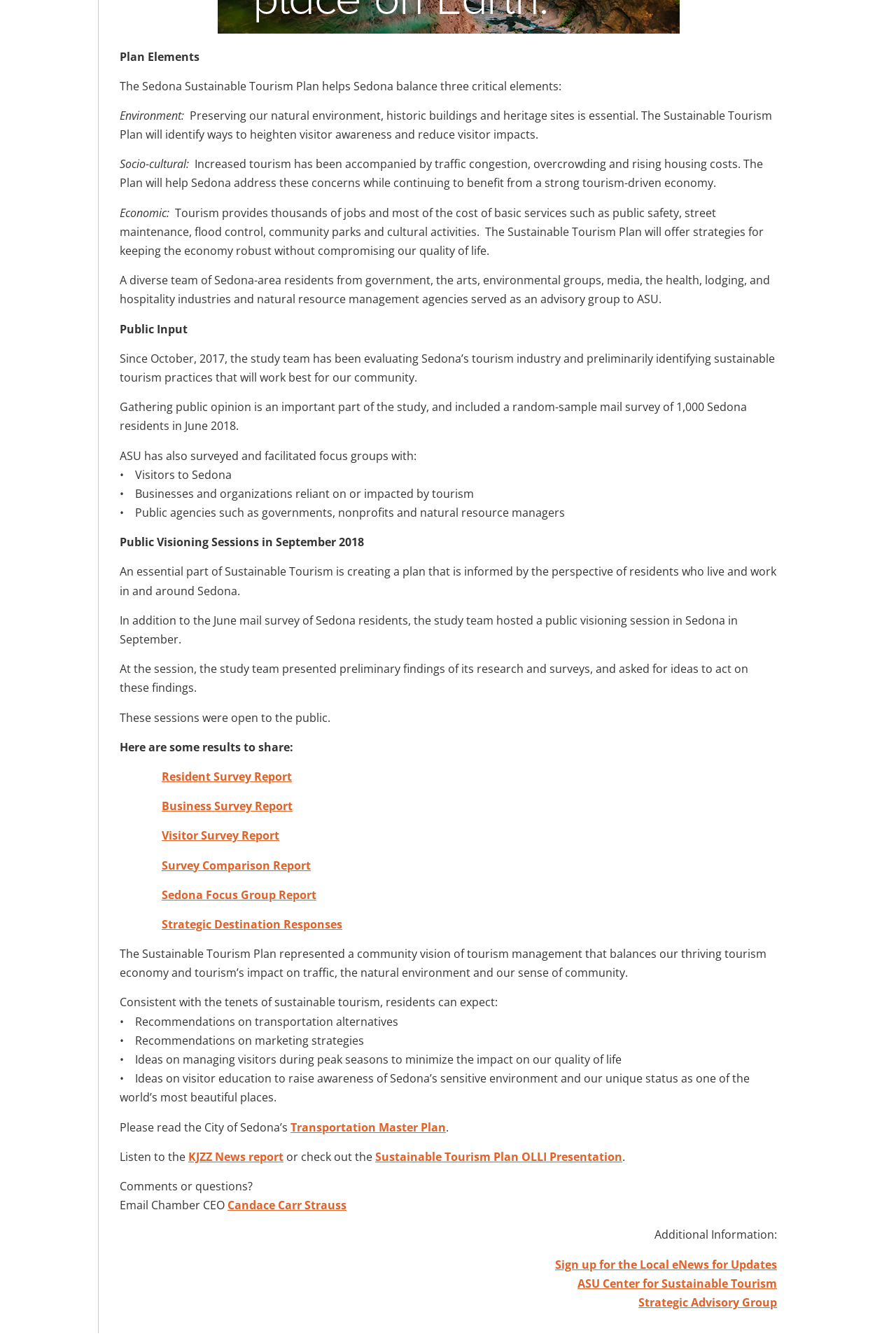Please identify the bounding box coordinates of the element's region that I should click in order to complete the following instruction: "Check out the Sustainable Tourism Plan OLLI Presentation". The bounding box coordinates consist of four float numbers between 0 and 1, i.e., [left, top, right, bottom].

[0.419, 0.86, 0.695, 0.871]